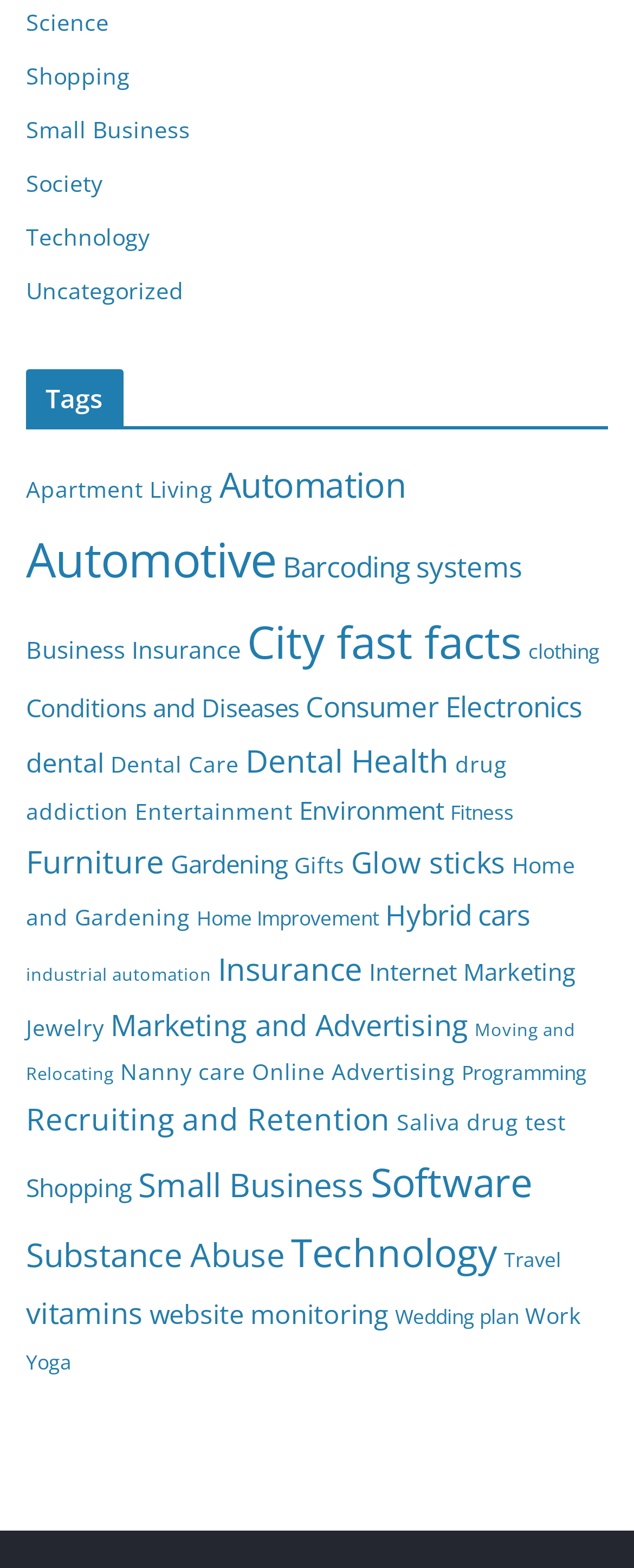Identify the bounding box coordinates for the UI element described as follows: Gardening. Use the format (top-left x, top-left y, bottom-right x, bottom-right y) and ensure all values are floating point numbers between 0 and 1.

[0.269, 0.54, 0.454, 0.562]